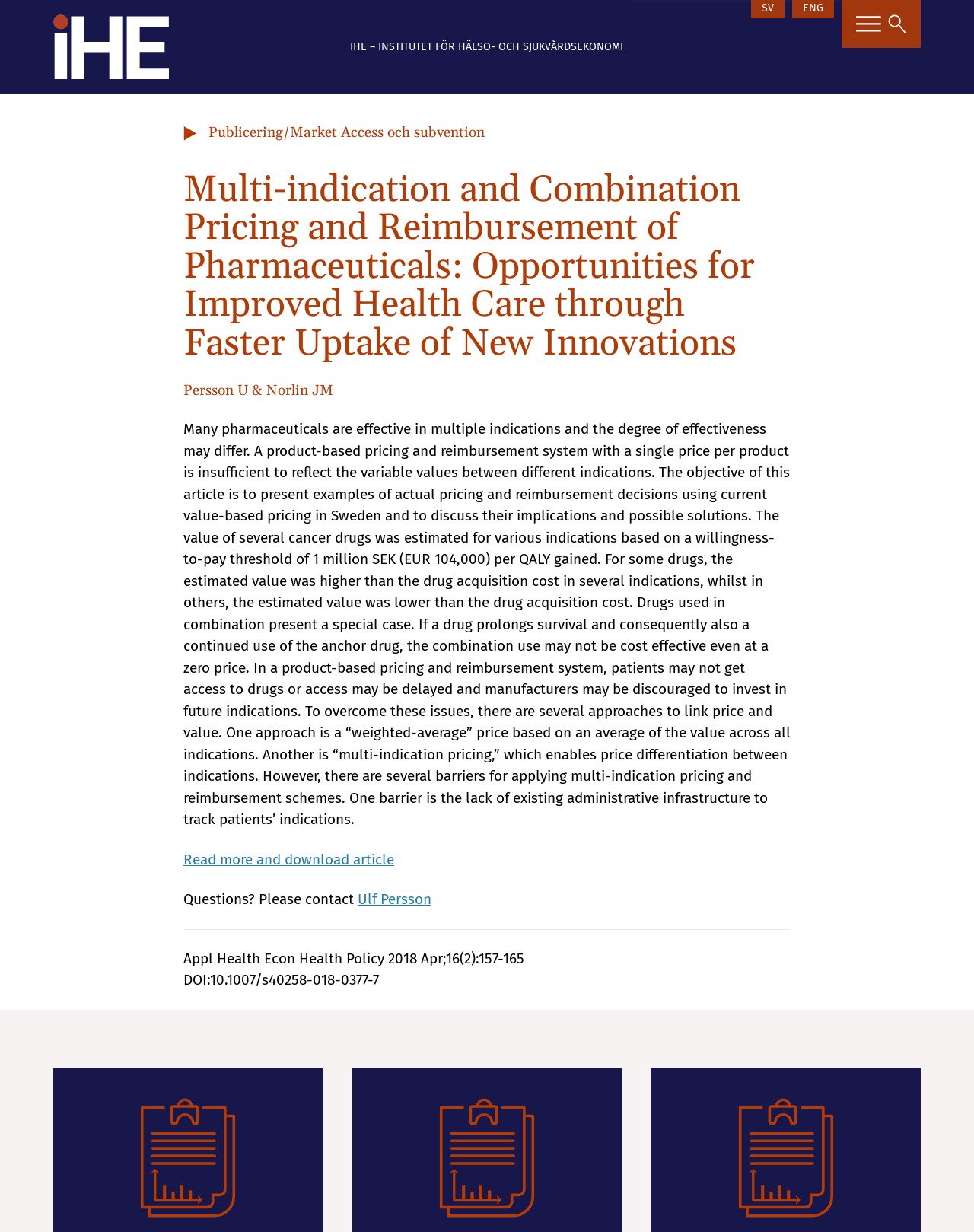Answer with a single word or phrase: 
What is the topic of the article?

Pharmaceuticals pricing and reimbursement